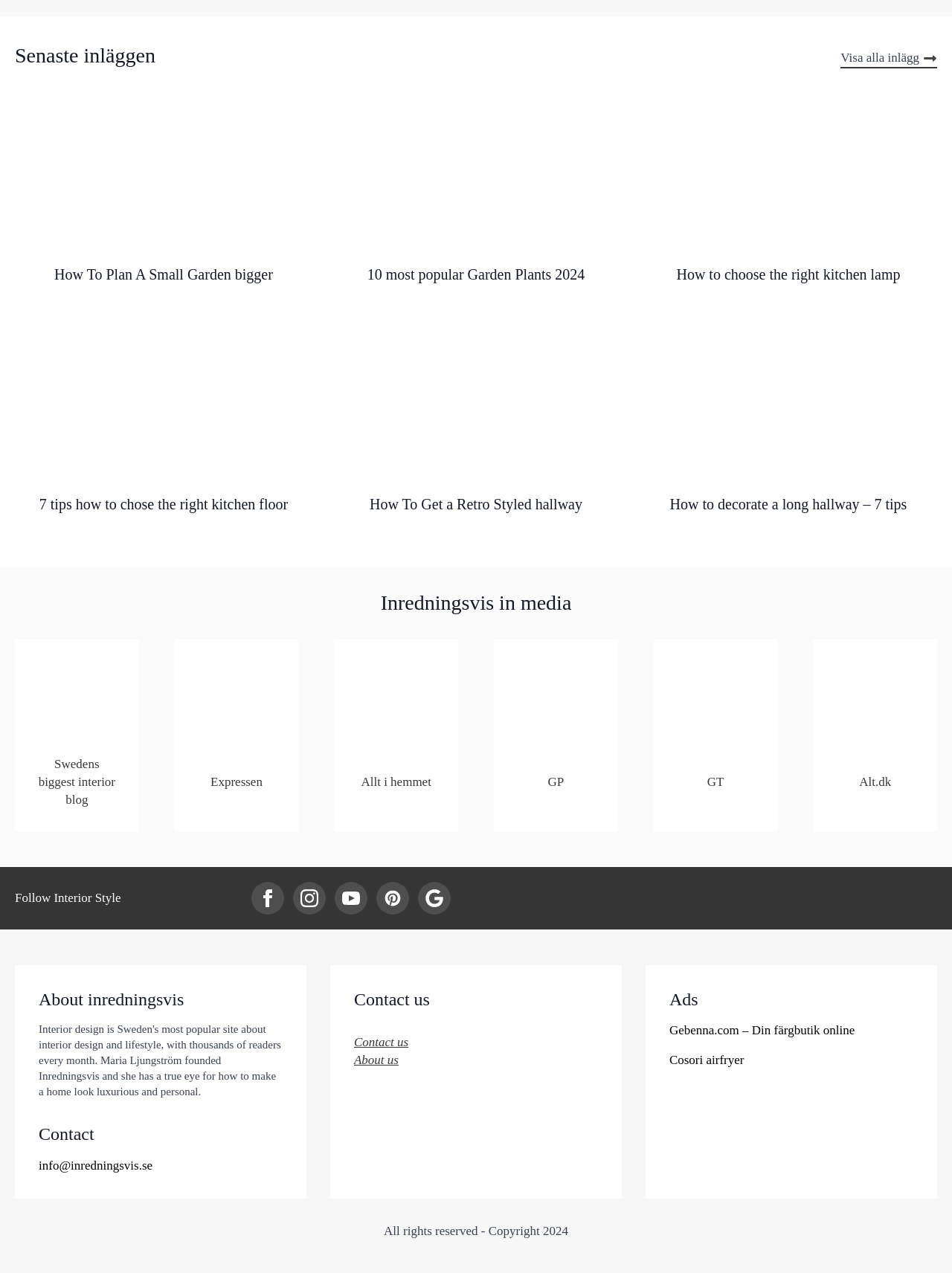Determine the bounding box coordinates of the section I need to click to execute the following instruction: "Read article about planning a small garden". Provide the coordinates as four float numbers between 0 and 1, i.e., [left, top, right, bottom].

[0.016, 0.065, 0.328, 0.234]